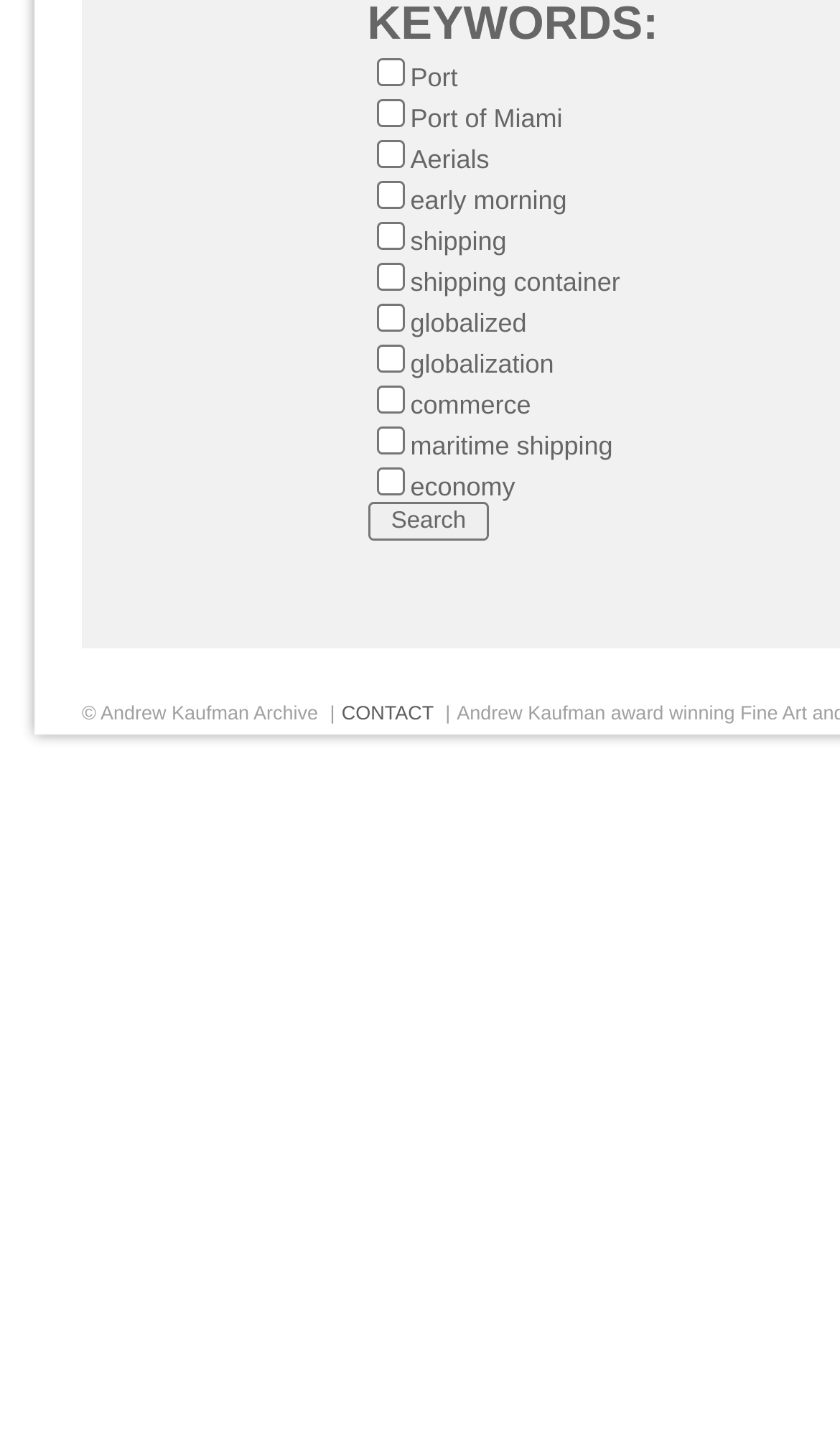Identify the bounding box coordinates for the element you need to click to achieve the following task: "Search". The coordinates must be four float values ranging from 0 to 1, formatted as [left, top, right, bottom].

[0.437, 0.35, 0.583, 0.377]